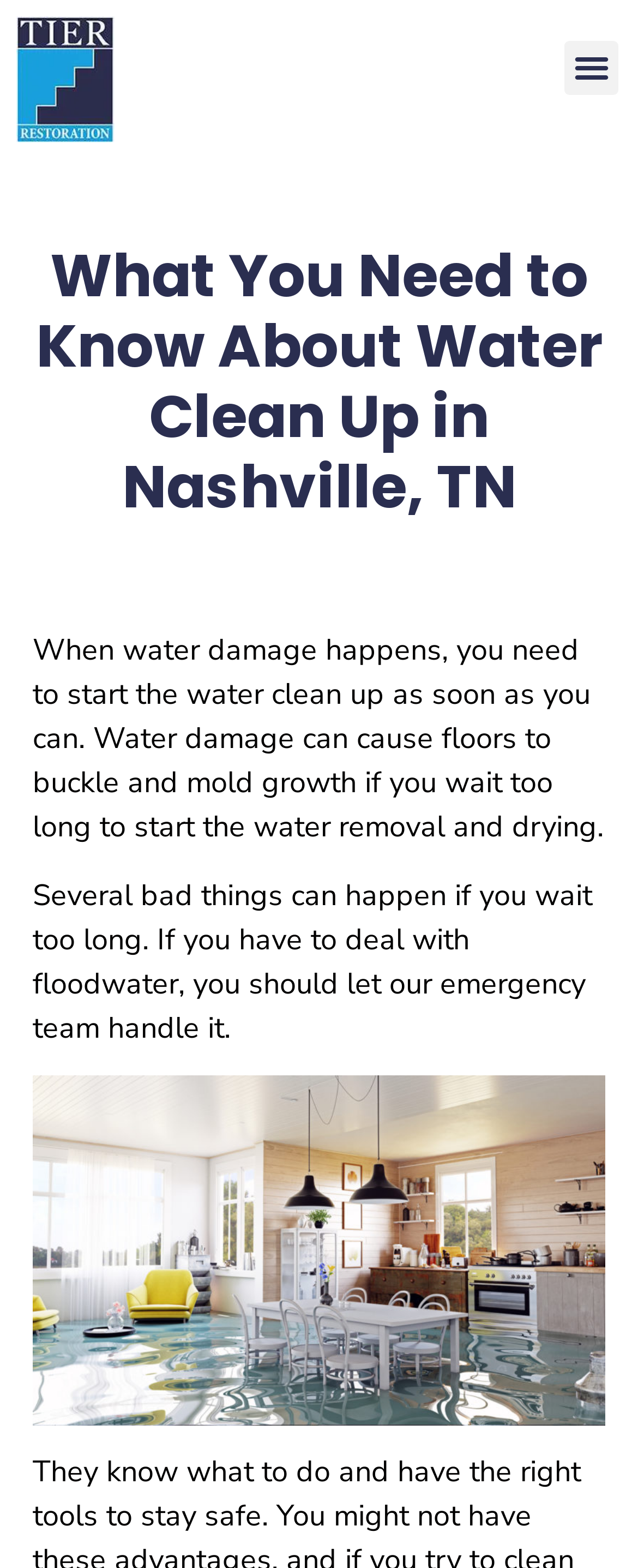Could you identify the text that serves as the heading for this webpage?

What You Need to Know About Water Clean Up in Nashville, TN